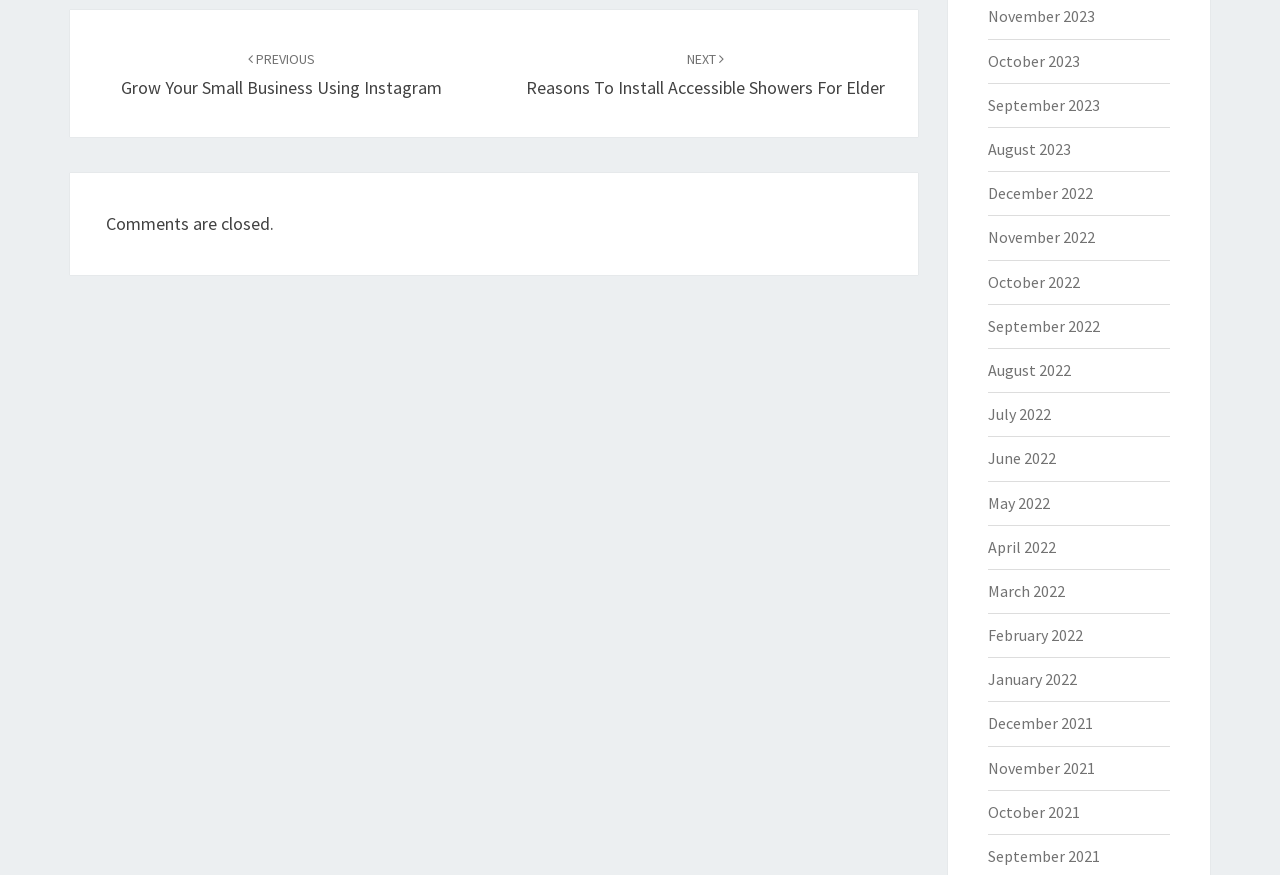Using the description: "September 2021", identify the bounding box of the corresponding UI element in the screenshot.

[0.771, 0.967, 0.859, 0.99]